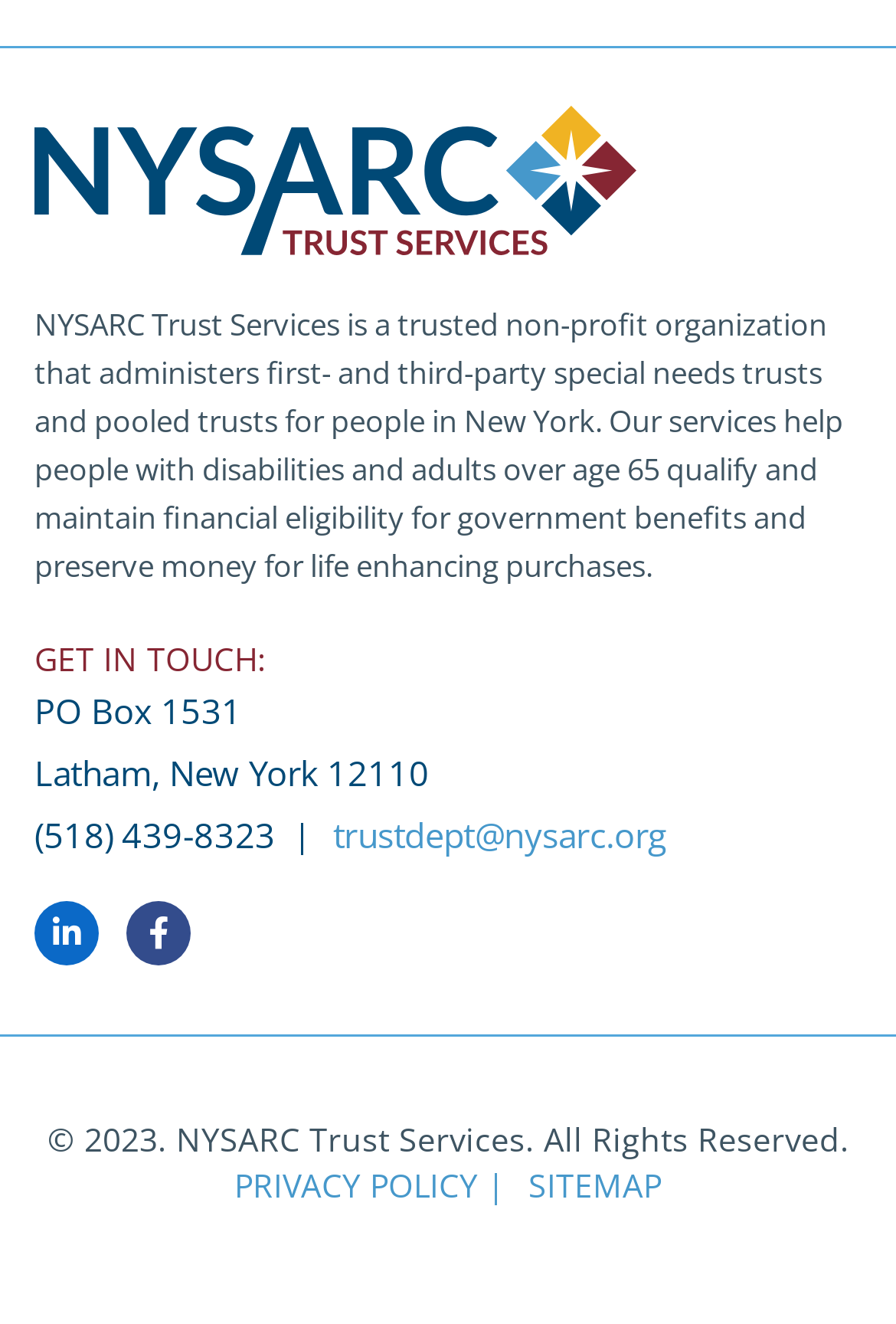Please identify the bounding box coordinates of the area I need to click to accomplish the following instruction: "Visit LinkedIn page".

[0.038, 0.681, 0.131, 0.729]